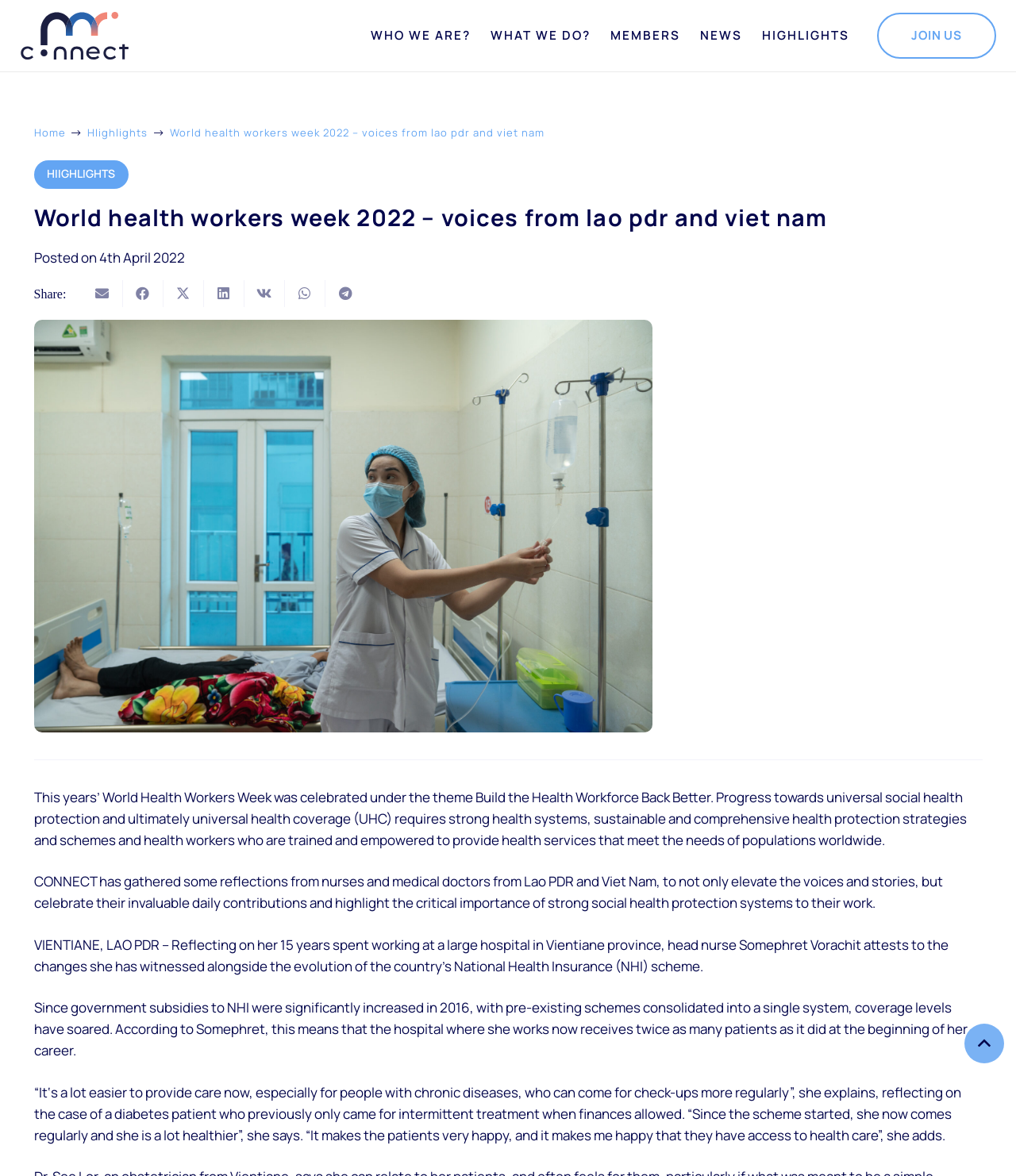Elaborate on the webpage's design and content in a detailed caption.

The webpage is about World Health Workers Week 2022, with a focus on voices from Lao PDR and Viet Nam. At the top left corner, there is a logo link. Below the logo, there are six navigation links: "WHO WE ARE?", "WHAT WE DO?", "MEMBERS", "NEWS", "HIGHLIGHTS", and "JOIN US". 

To the right of the navigation links, there is a secondary navigation menu with links to "Home", "HIGHLIGHTS", and the current page "World health workers week 2022 – voices from lao pdr and viet nam". 

Below the navigation menus, there is a heading that reads "World health workers week 2022 – voices from lao pdr and viet nam". Next to the heading, there is a time stamp indicating that the article was posted on 4th April 2022. 

Below the time stamp, there are social media sharing links, including "Email this", "Share this", and "Tweet this", accompanied by a small image. 

The main content of the webpage is divided into four paragraphs. The first paragraph describes the theme of World Health Workers Week, which is "Build the Health Workforce Back Better". The second paragraph explains that CONNECT has gathered reflections from nurses and medical doctors from Lao PDR and Viet Nam to celebrate their contributions and highlight the importance of strong social health protection systems. 

The third and fourth paragraphs tell the story of a head nurse, Somephret Vorachit, who has witnessed changes in the healthcare system in Lao PDR, particularly with the evolution of the National Health Insurance scheme. She shares her experience of how the increased government subsidies have led to better healthcare access for patients, making her and the patients happy. 

At the bottom right corner of the webpage, there is a "Back to top" button.